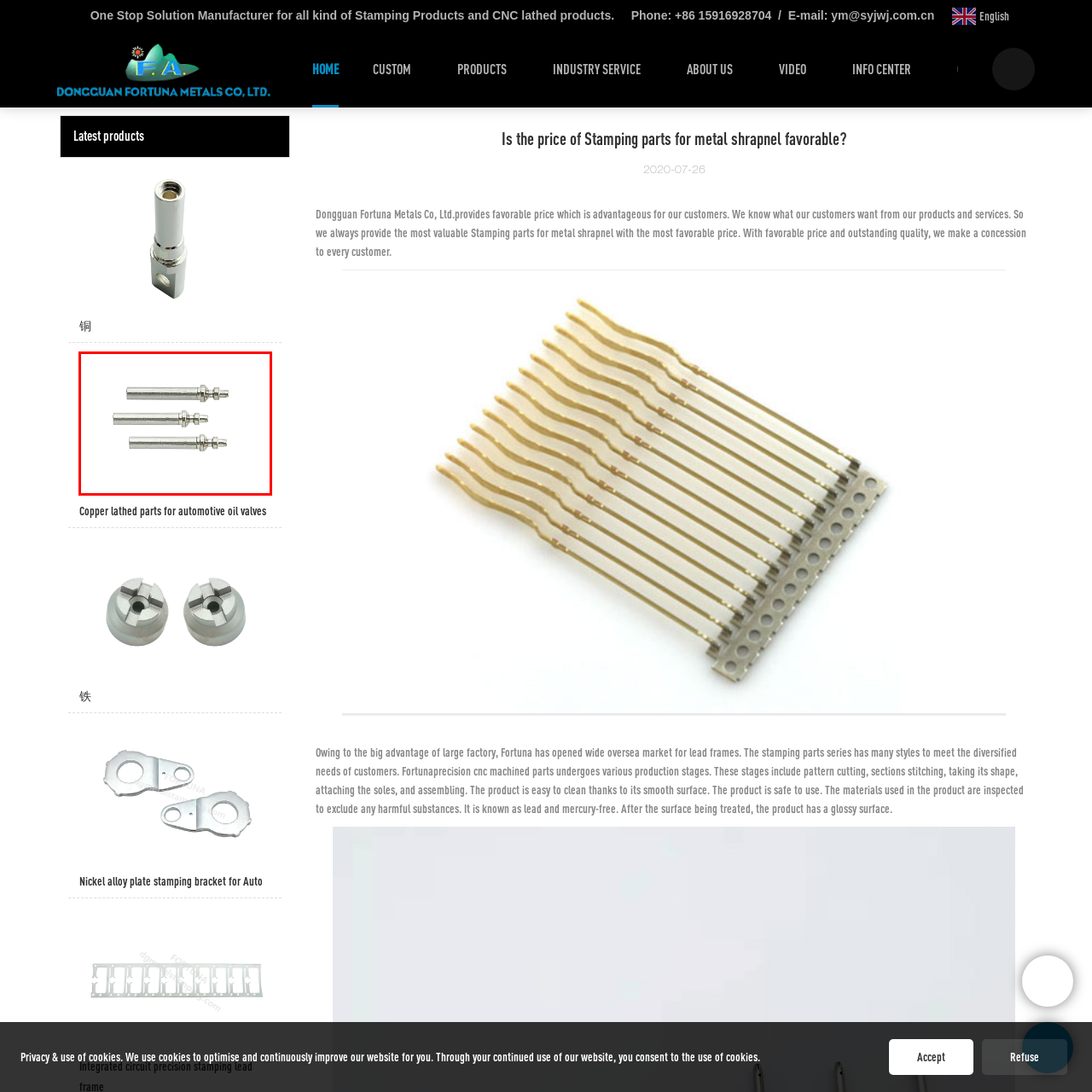What is the characteristic of the surface of the metal lathed parts?
Direct your attention to the highlighted area in the red bounding box of the image and provide a detailed response to the question.

According to the caption, the metal lathed parts feature a sleek, polished surface, which suggests a high level of craftsmanship and attention to detail in their manufacturing process.